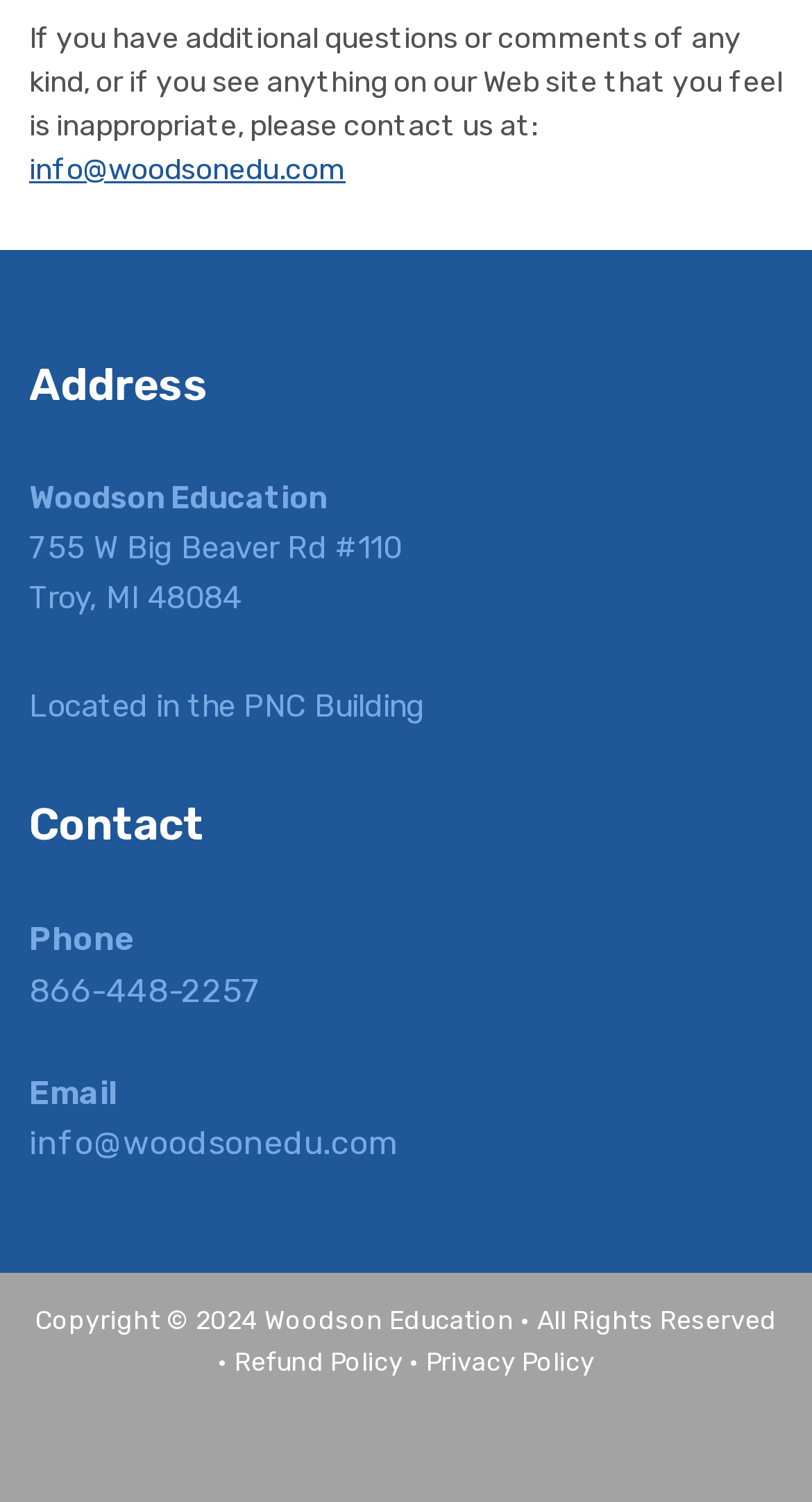What is the name of the building where Woodson Education is located?
Utilize the image to construct a detailed and well-explained answer.

I found the building name by looking at the 'Address' section, where it says 'Located in the PNC Building'.